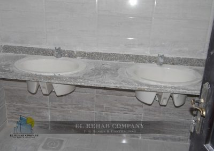Give a short answer to this question using one word or a phrase:
What is the color of the tiled walls?

Light-colored